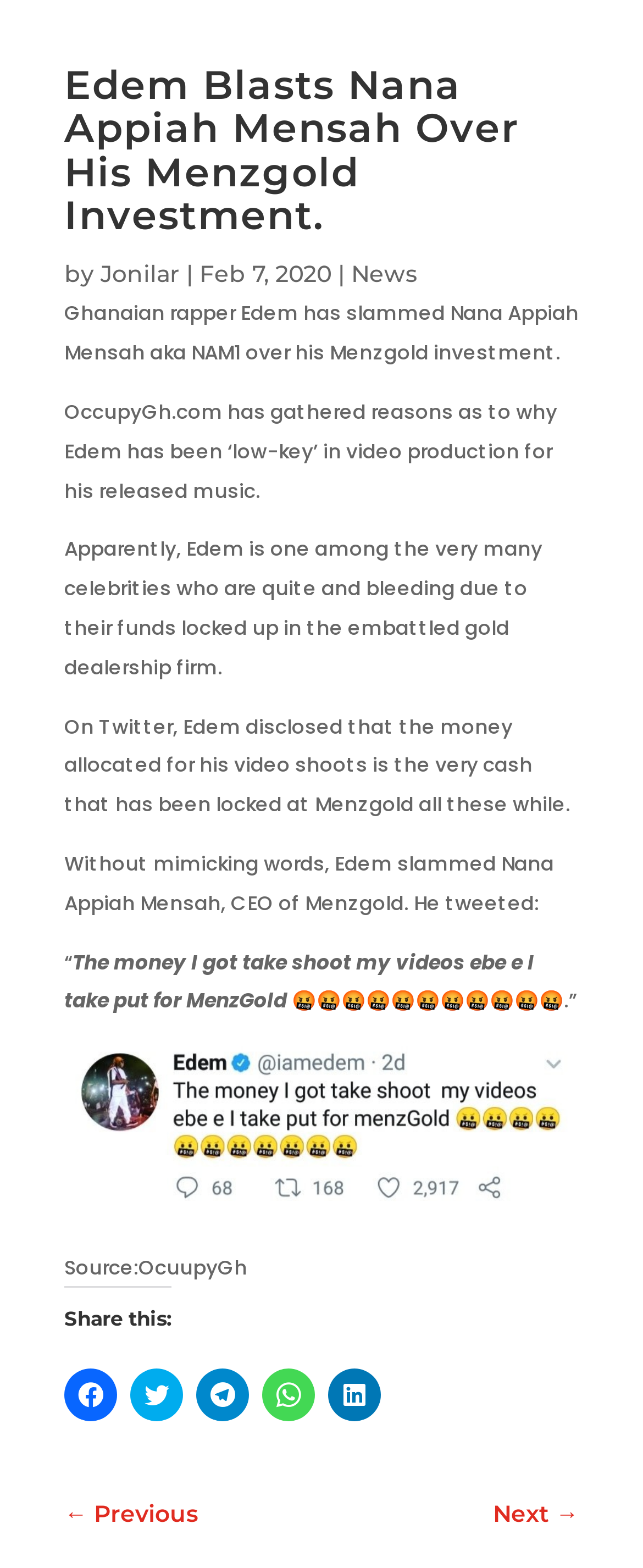Please find the bounding box coordinates of the element's region to be clicked to carry out this instruction: "Share on Twitter".

[0.203, 0.873, 0.285, 0.906]